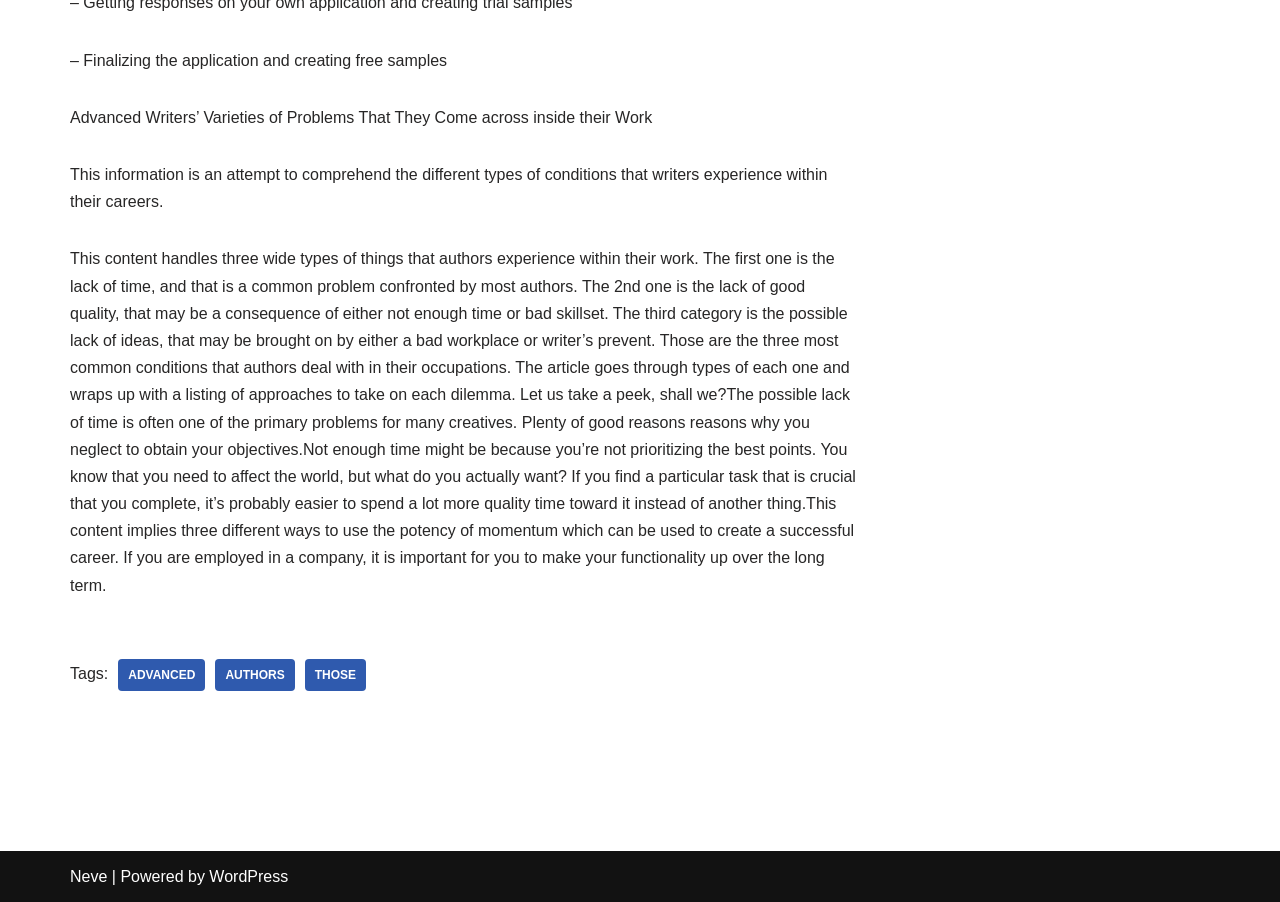Could you please study the image and provide a detailed answer to the question:
What is the main topic of the article?

The main topic of the article can be inferred from the static text elements at the top of the webpage, which mention 'Advanced Writers' Varieties of Problems That They Come across inside their Work' and 'This information is an attempt to comprehend the different types of conditions that writers experience within their careers.'